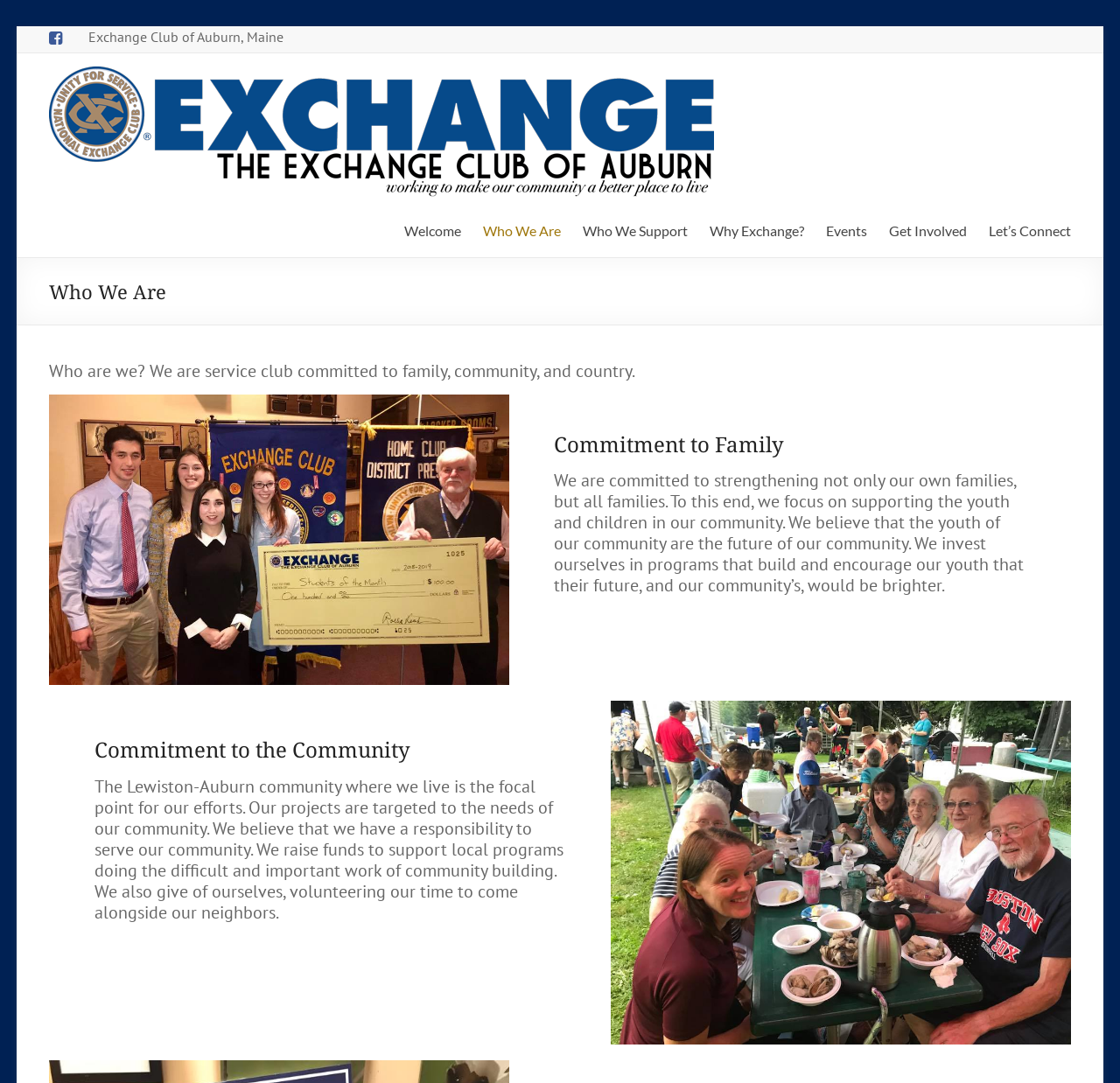What is the purpose of the club?
Using the image provided, answer with just one word or phrase.

To make the community a better place